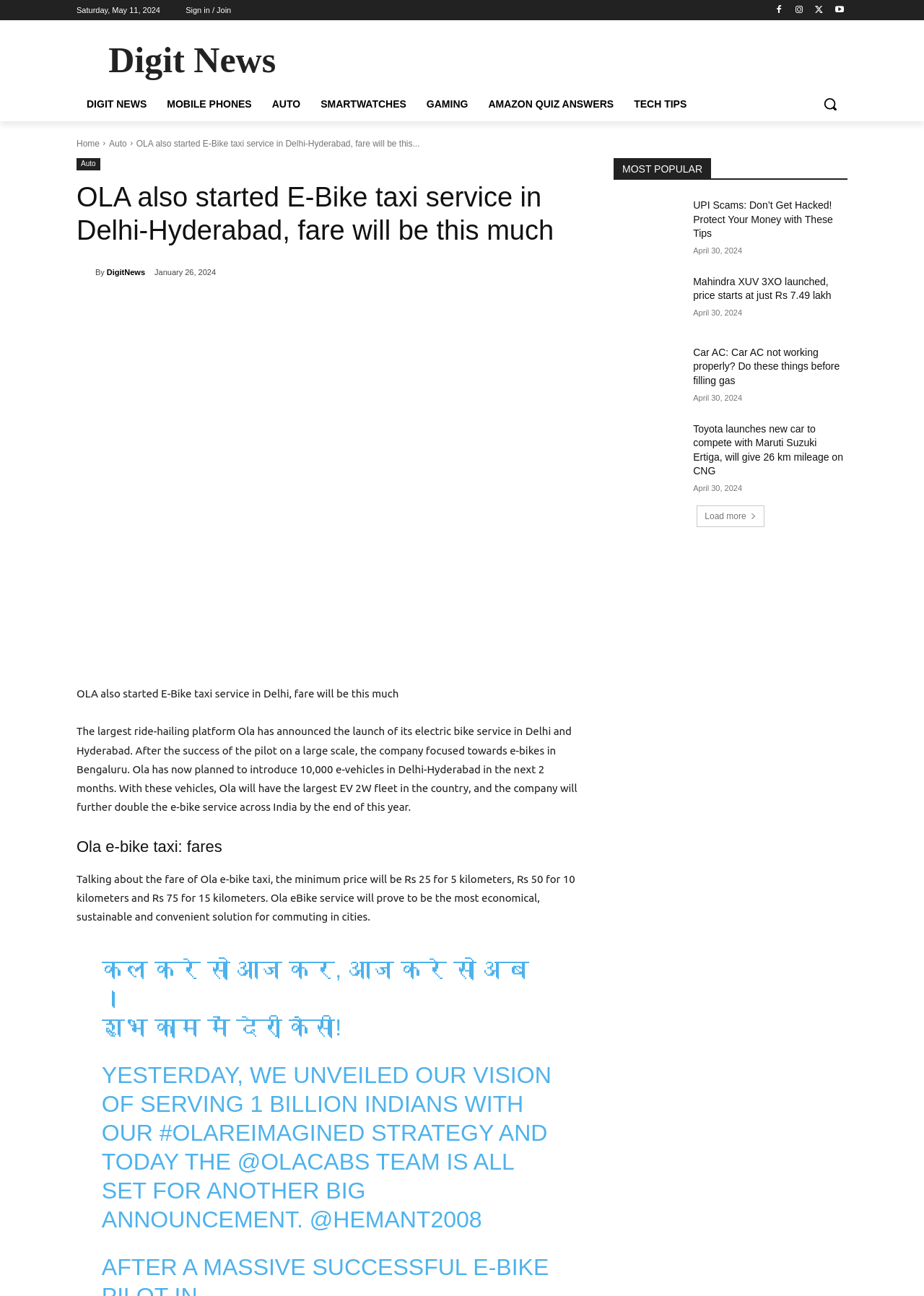What is the name of the company that launched the new car to compete with Maruti Suzuki Ertiga?
Please give a detailed and elaborate answer to the question based on the image.

The name of the company that launched the new car to compete with Maruti Suzuki Ertiga can be found in the 'MOST POPULAR' section, where it says 'Toyota launches new car to compete with Maruti Suzuki Ertiga, will give 26 km mileage on CNG...'. This indicates that the company that launched the new car is Toyota.